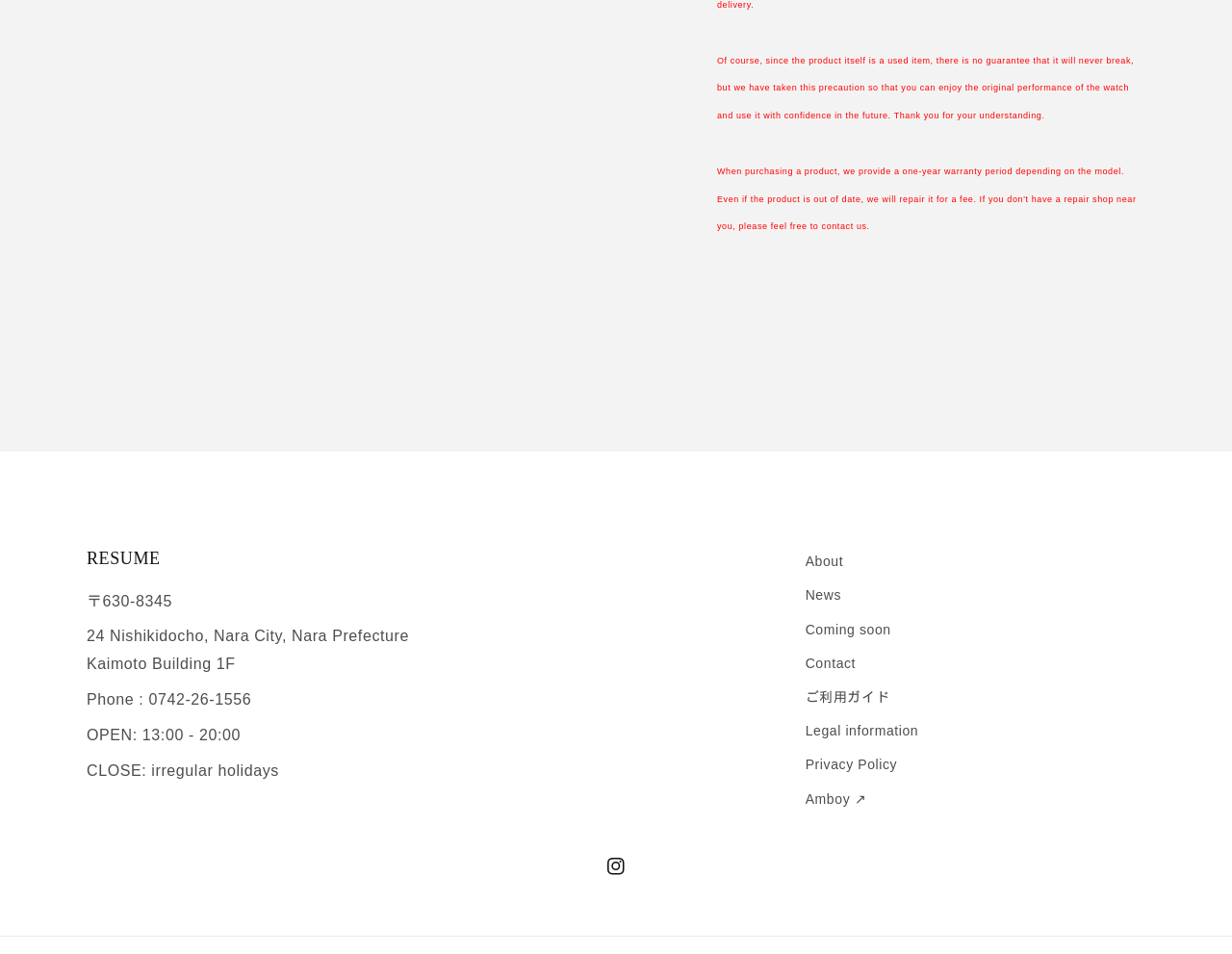Utilize the information from the image to answer the question in detail:
What is the phone number of the store?

I found the phone number by looking at the StaticText element with the content 'Phone : 0742-26-1556' which is located at the top-left section of the webpage.